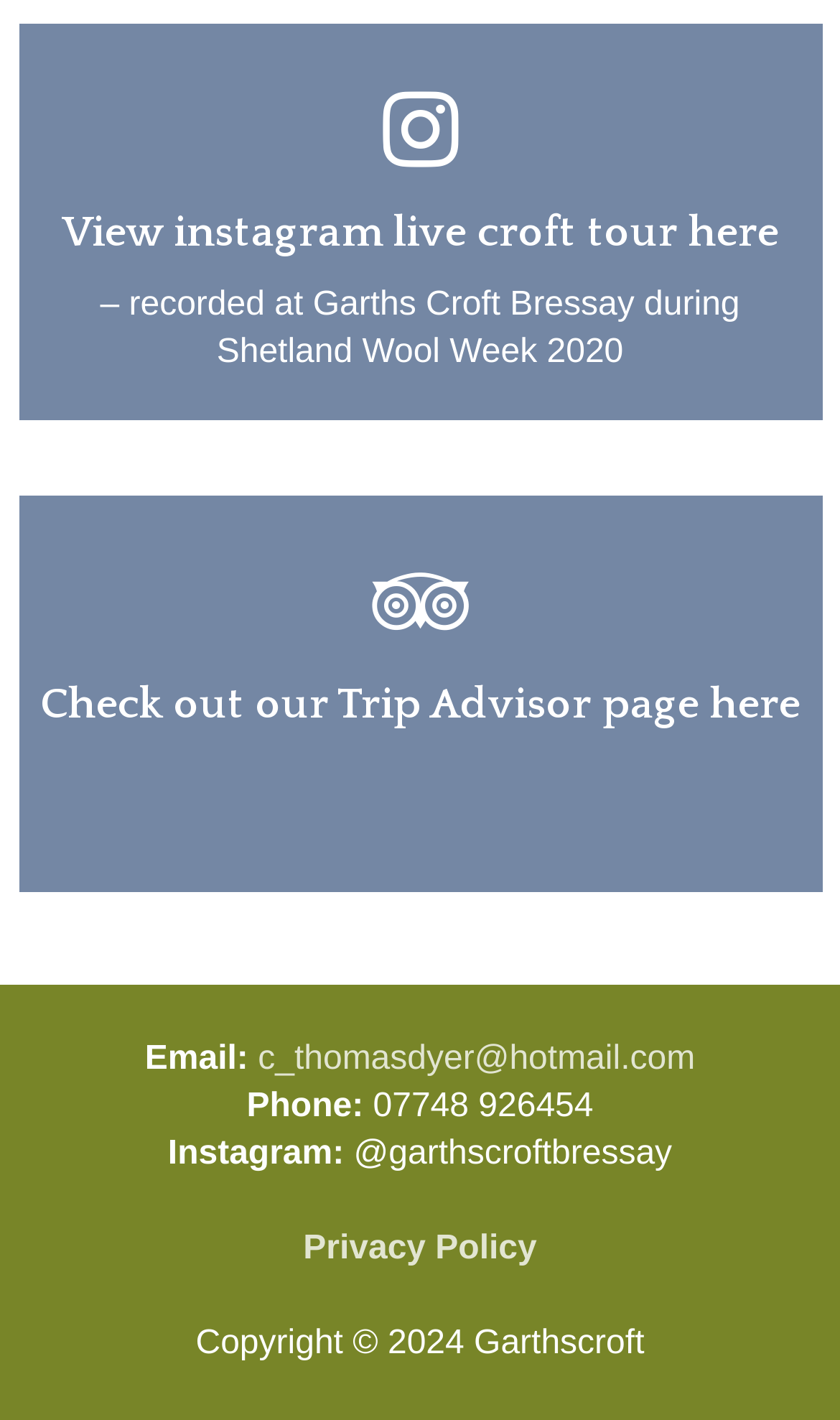Use one word or a short phrase to answer the question provided: 
What is the copyright year?

2024